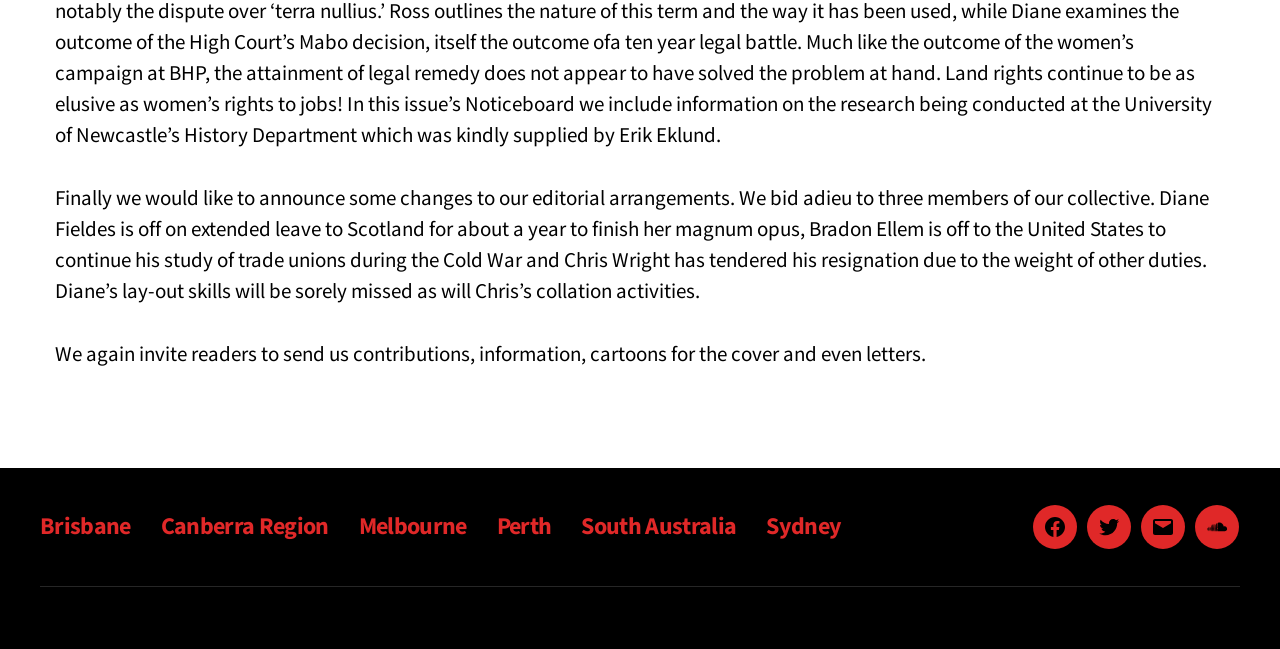Identify the bounding box coordinates of the part that should be clicked to carry out this instruction: "Email us".

[0.891, 0.778, 0.926, 0.846]